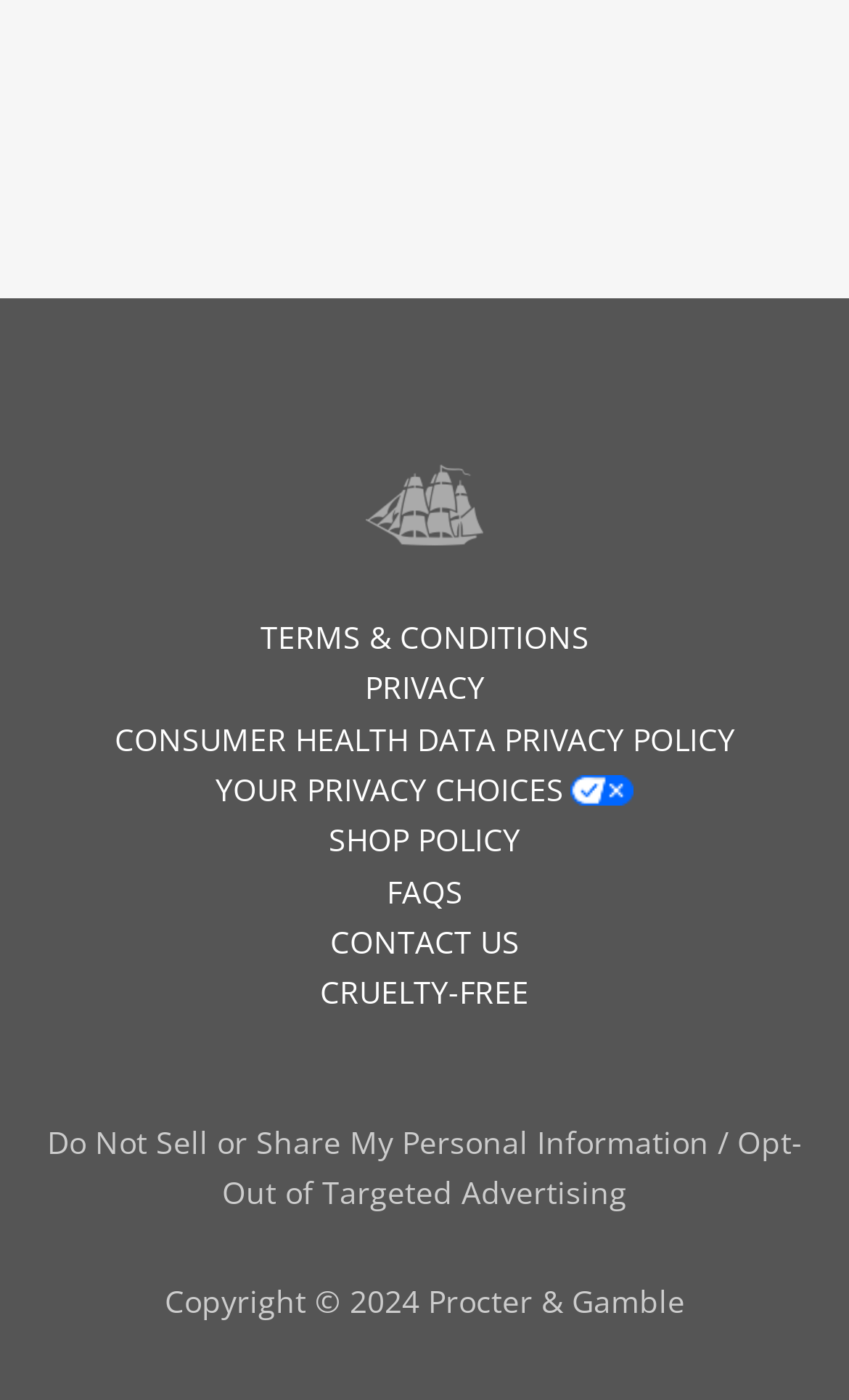Pinpoint the bounding box coordinates of the clickable area necessary to execute the following instruction: "Opt-out of targeted advertising". The coordinates should be given as four float numbers between 0 and 1, namely [left, top, right, bottom].

[0.038, 0.797, 0.962, 0.87]